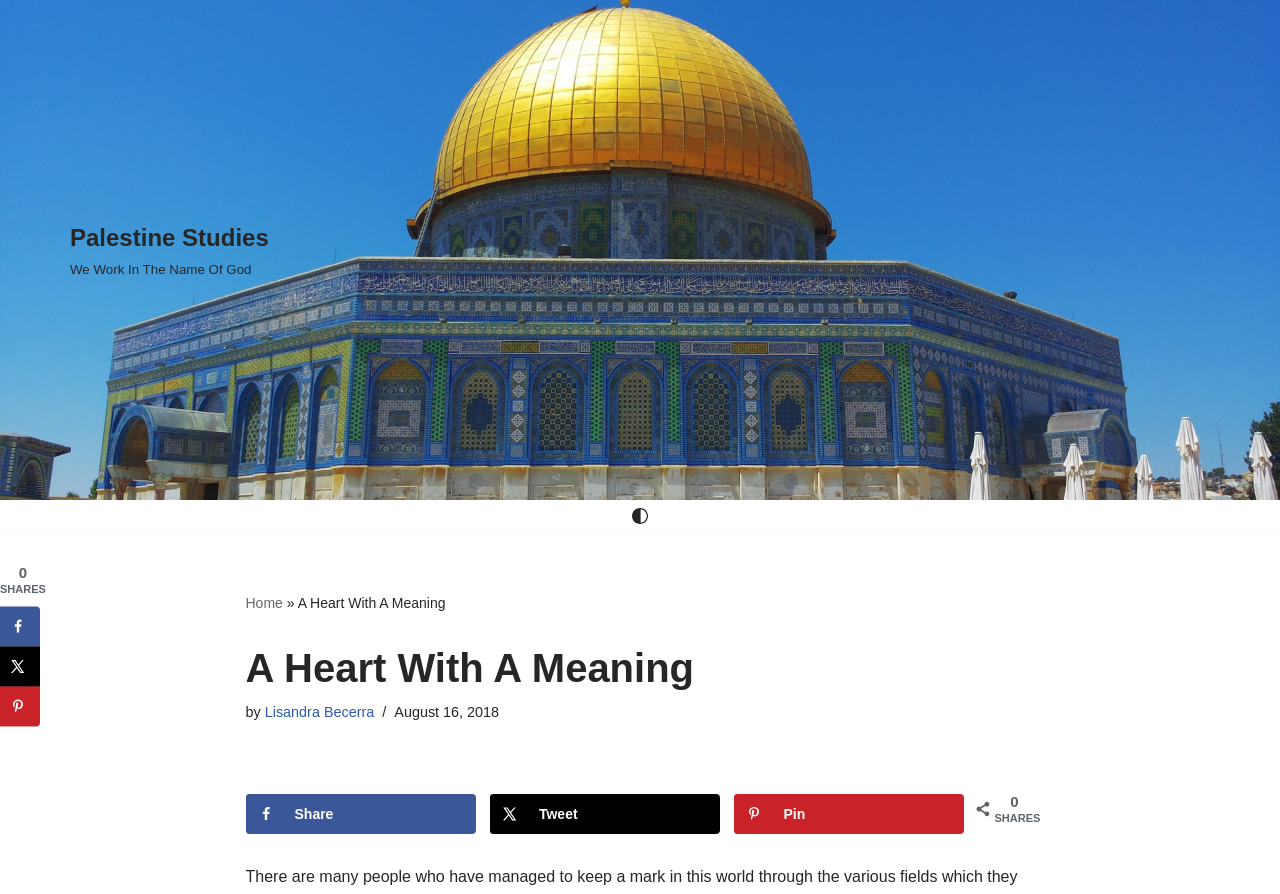Can you find the bounding box coordinates for the element that needs to be clicked to execute this instruction: "Save to Pinterest"? The coordinates should be given as four float numbers between 0 and 1, i.e., [left, top, right, bottom].

[0.574, 0.888, 0.754, 0.933]